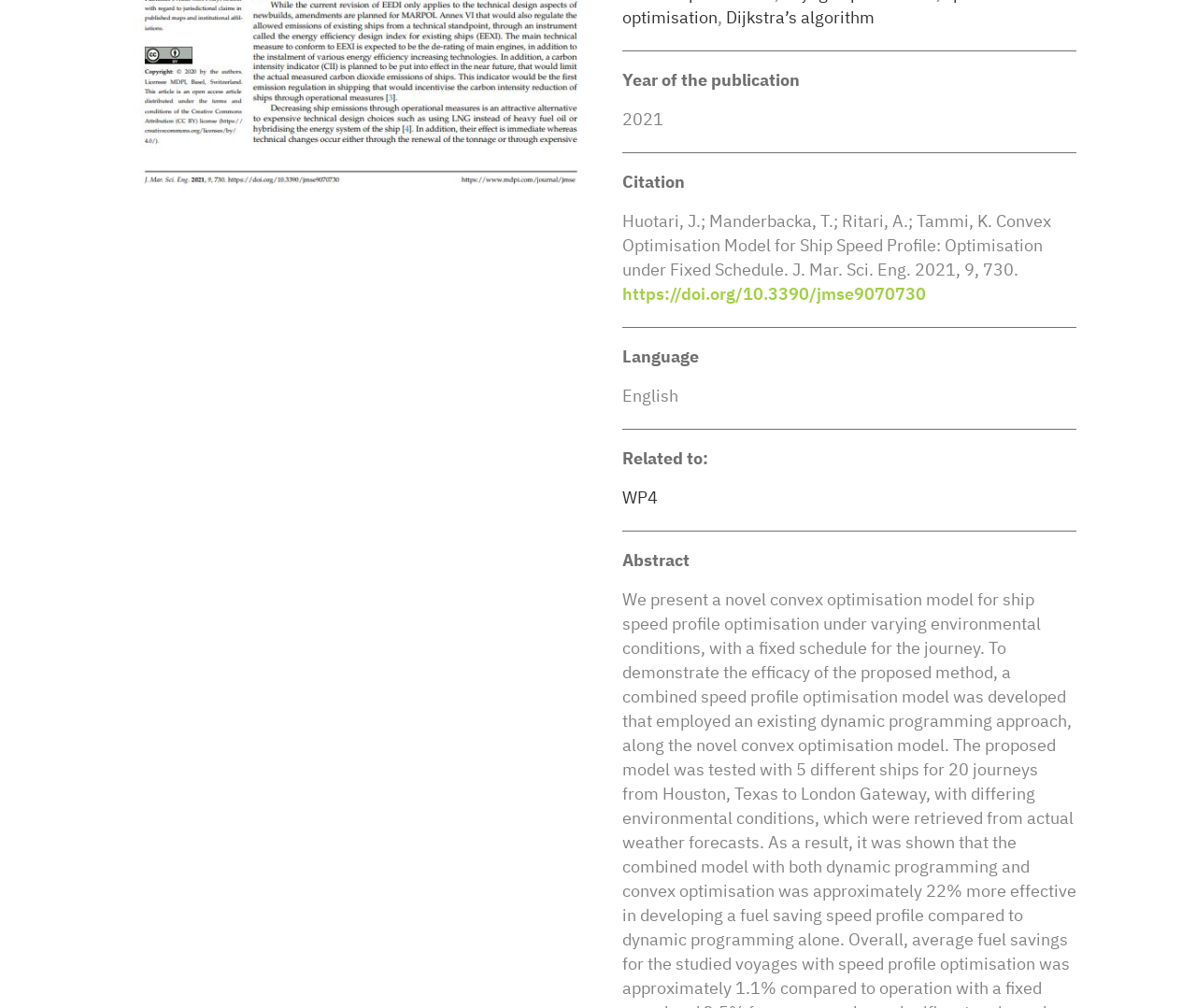Given the description of a UI element: "https://doi.org/10.3390/jmse9070730", identify the bounding box coordinates of the matching element in the webpage screenshot.

[0.52, 0.281, 0.774, 0.302]